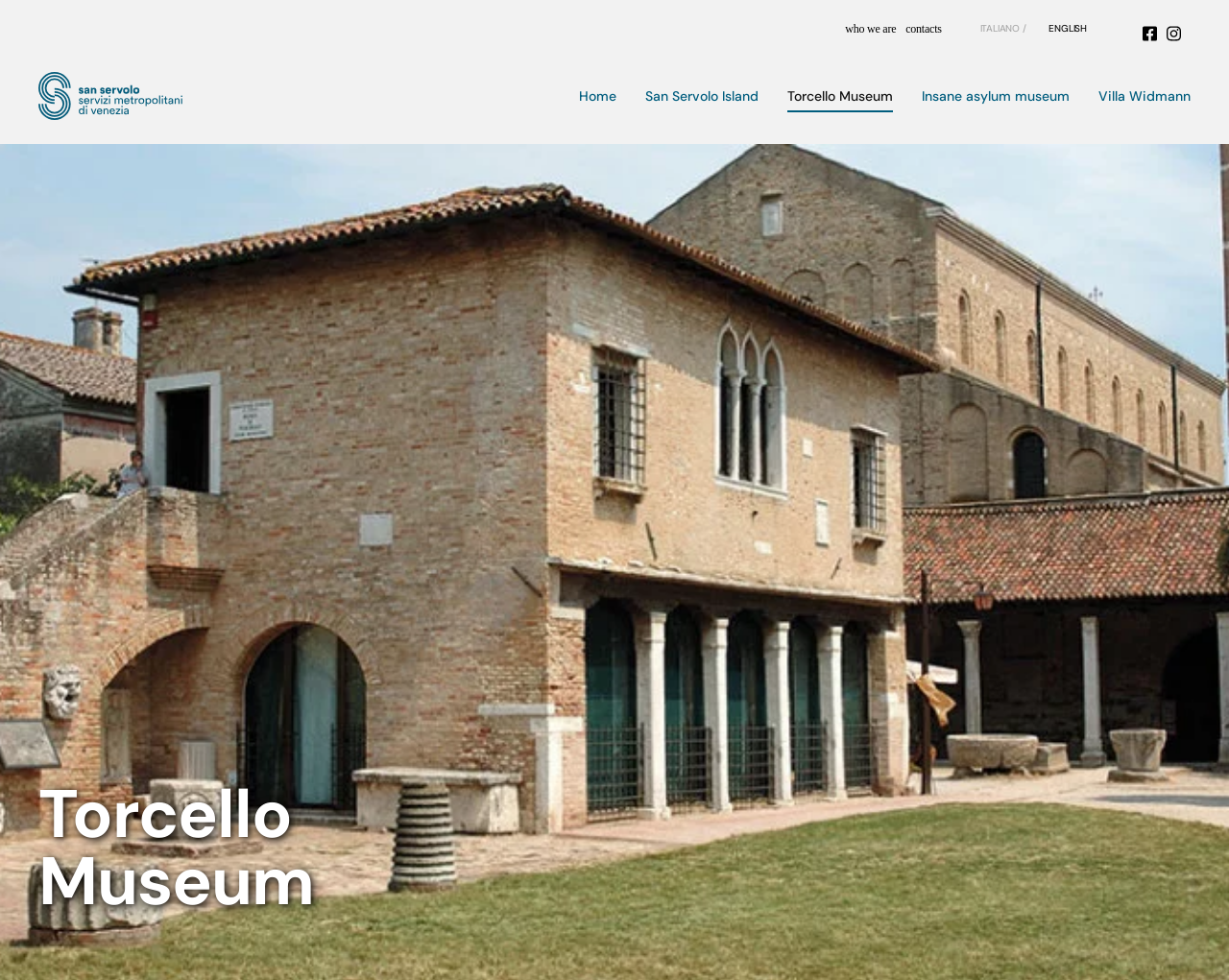Offer a detailed explanation of the webpage layout and contents.

The webpage is about the San Servolo museum, with a prominent link to skip to the main content at the top left corner. Below this link, there are several navigation links, including "who we are", "contacts", and language options "ITALIANO" and "ENGLISH", positioned horizontally across the top of the page.

On the top right corner, there are social media links to San Servolo's Facebook and Instagram pages, each accompanied by an image. Below these links, there is a "Back to home" link, followed by a "Home" link and a series of buttons with dropdown menus, including "San Servolo Island", "Torcello Museum", "Insane asylum museum", and "Villa Widmann". These buttons are positioned horizontally across the middle of the page.

The "Torcello Museum" button has a corresponding heading element located at the bottom left corner of the page, which suggests that the main content of the page may be related to the Torcello Museum. Overall, the webpage appears to be a museum website with navigation links and social media connections.